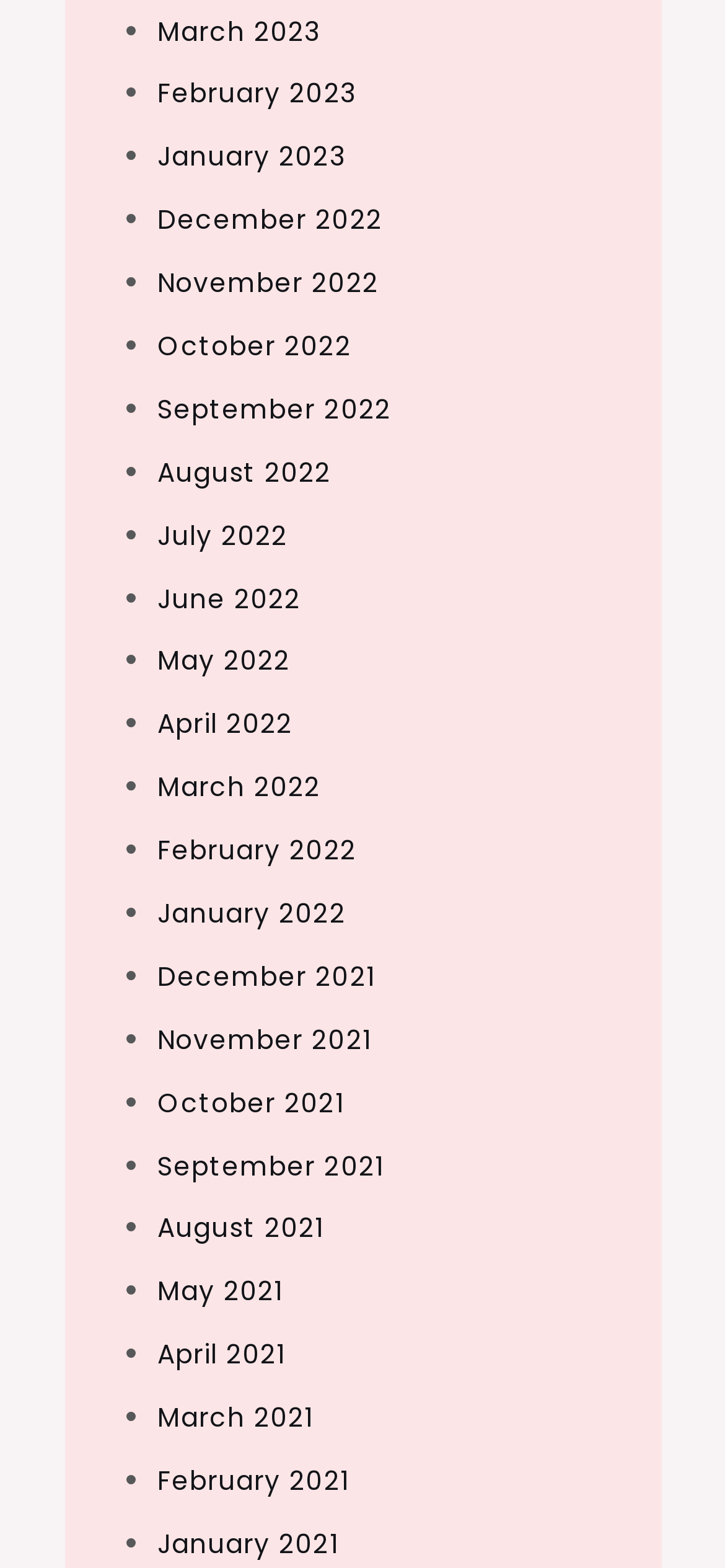Locate the bounding box coordinates of the clickable area needed to fulfill the instruction: "View February 2023".

[0.217, 0.53, 0.491, 0.554]